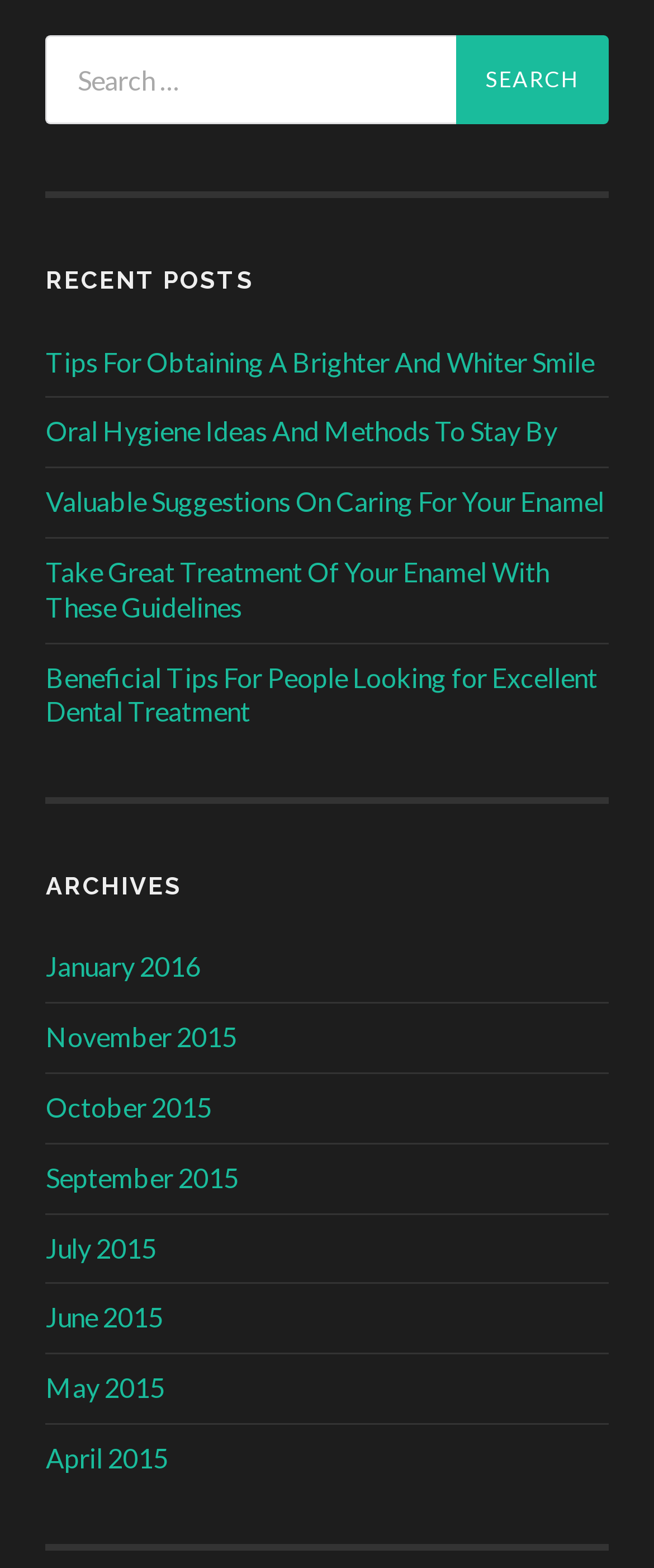Identify the bounding box coordinates of the area that should be clicked in order to complete the given instruction: "Search for something". The bounding box coordinates should be four float numbers between 0 and 1, i.e., [left, top, right, bottom].

[0.07, 0.023, 0.697, 0.079]